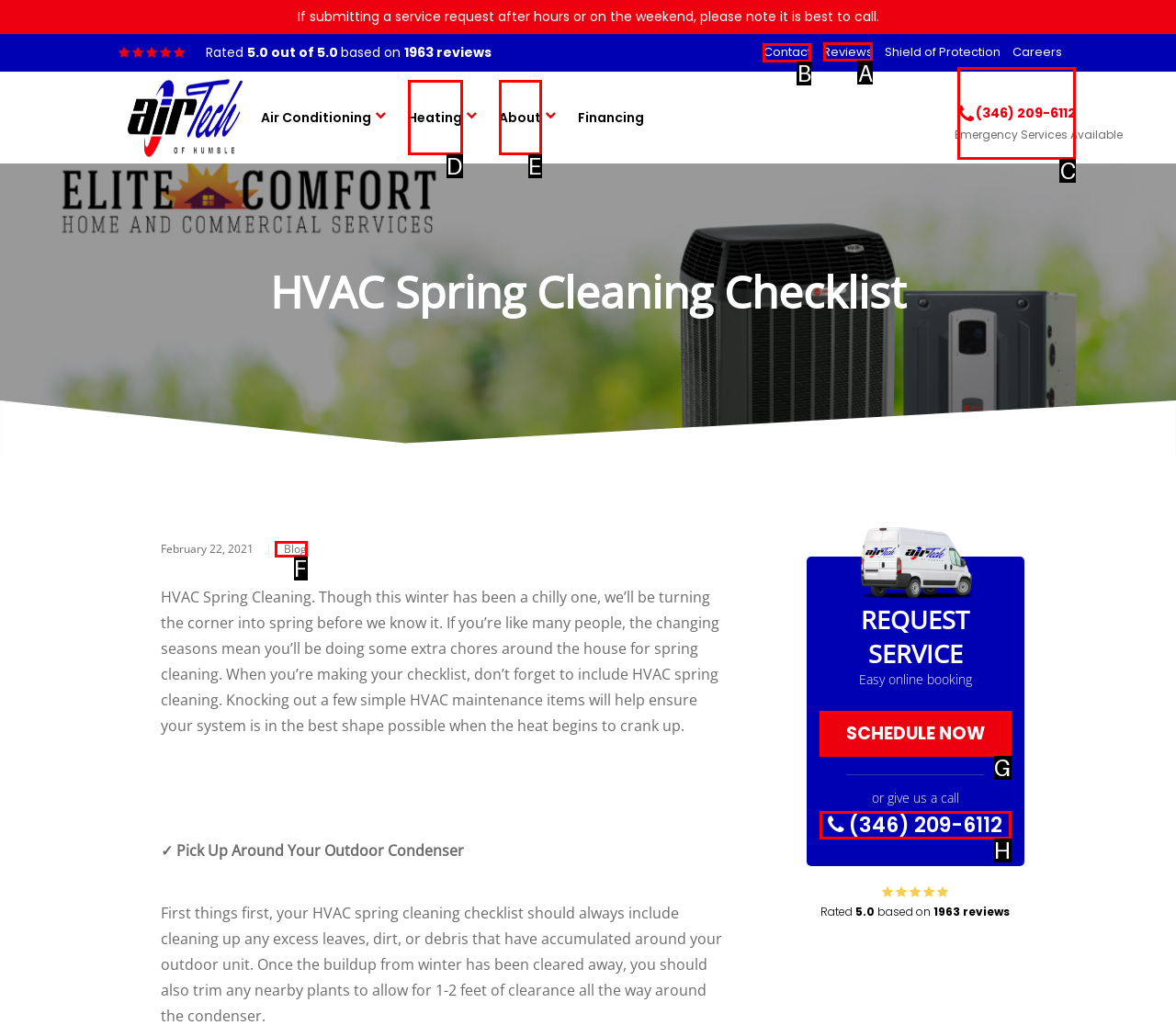What is the letter of the UI element you should click to Click Reviews? Provide the letter directly.

A